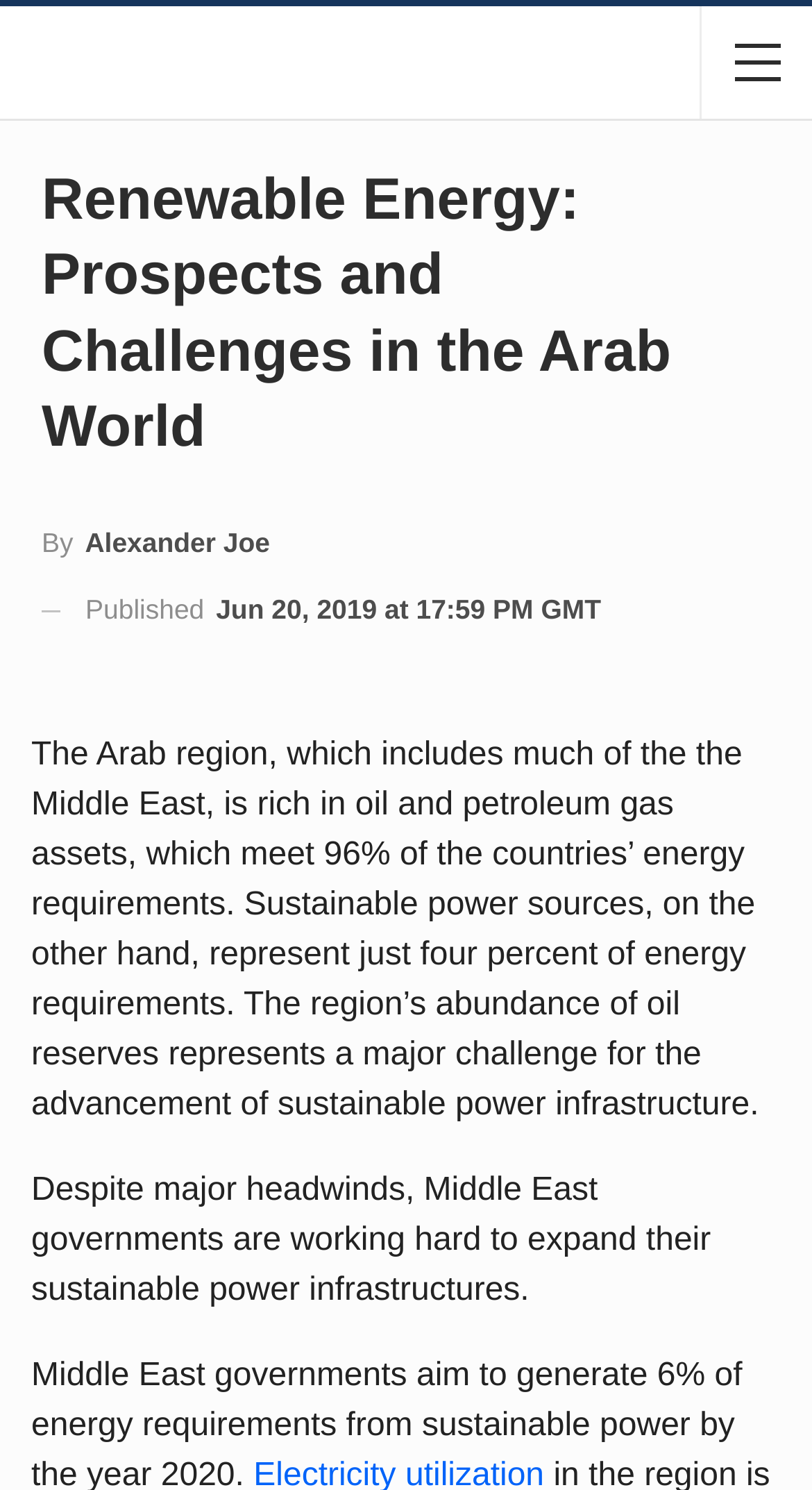Provide a one-word or short-phrase response to the question:
What percentage of energy requirements are met by oil and petroleum gas assets?

96%